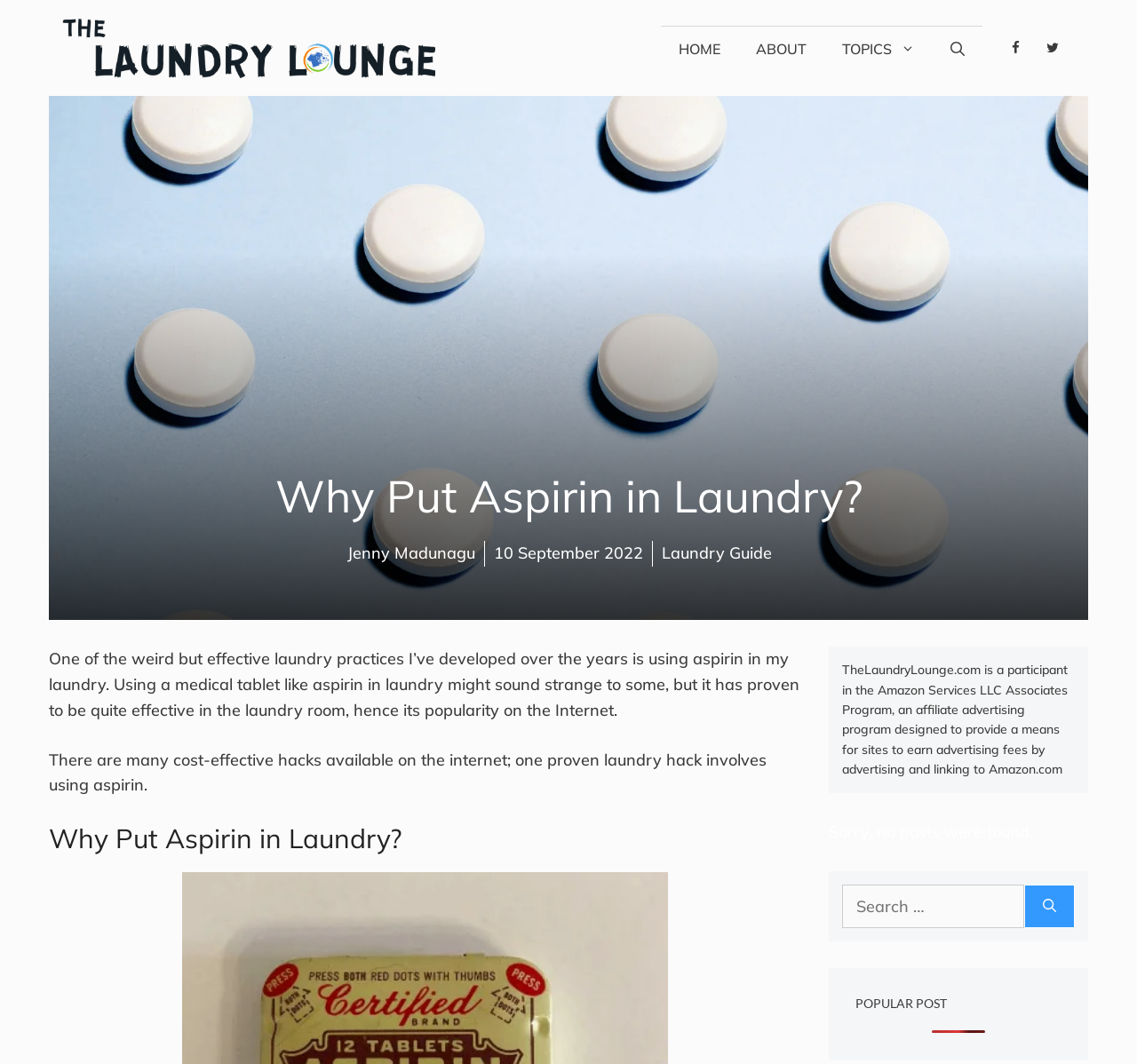Determine the bounding box for the HTML element described here: "parent_node: Search for: aria-label="Search"". The coordinates should be given as [left, top, right, bottom] with each number being a float between 0 and 1.

[0.901, 0.832, 0.945, 0.873]